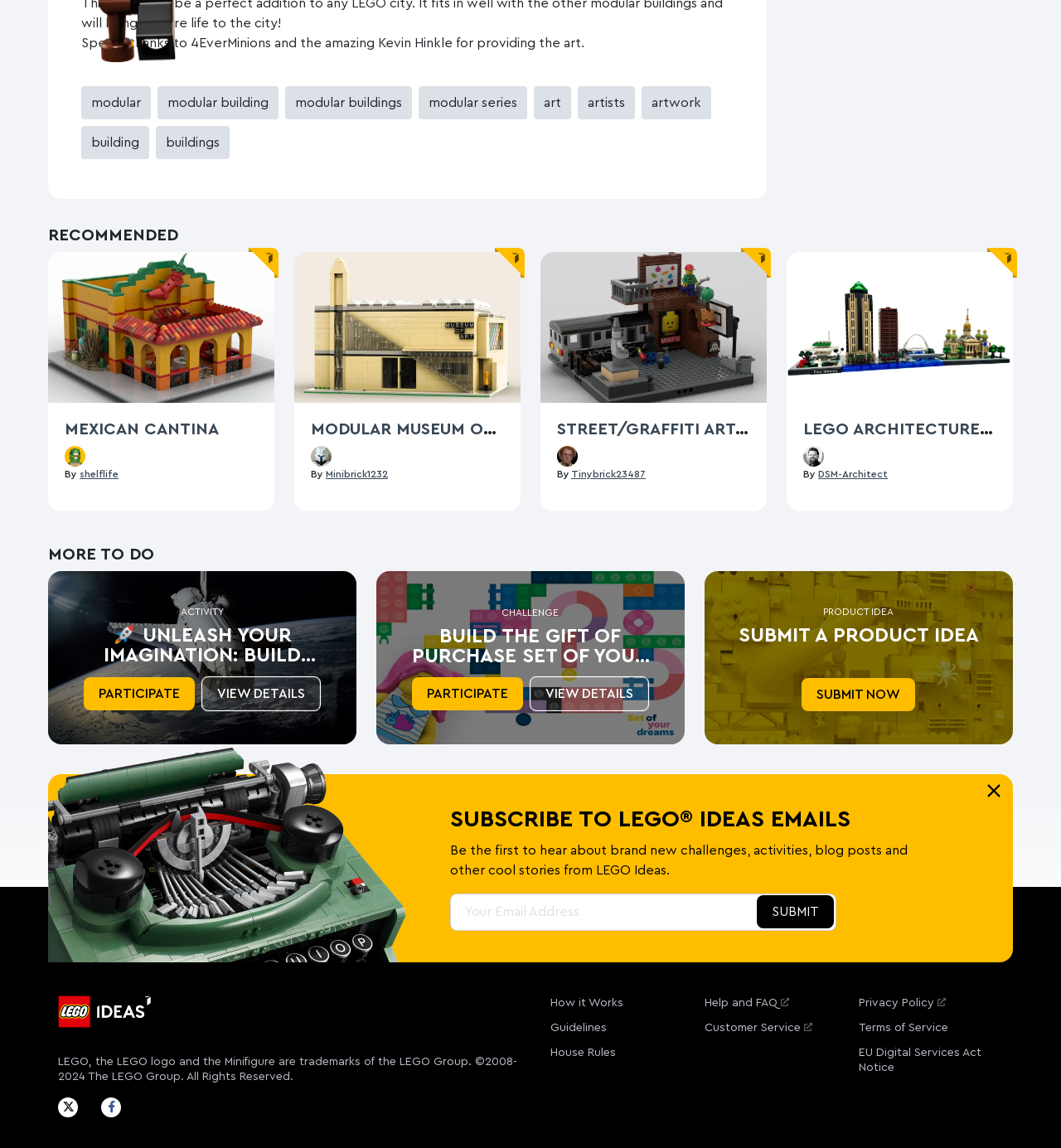Please determine the bounding box coordinates of the element to click on in order to accomplish the following task: "View Mexican Cantina". Ensure the coordinates are four float numbers ranging from 0 to 1, i.e., [left, top, right, bottom].

[0.045, 0.279, 0.259, 0.29]